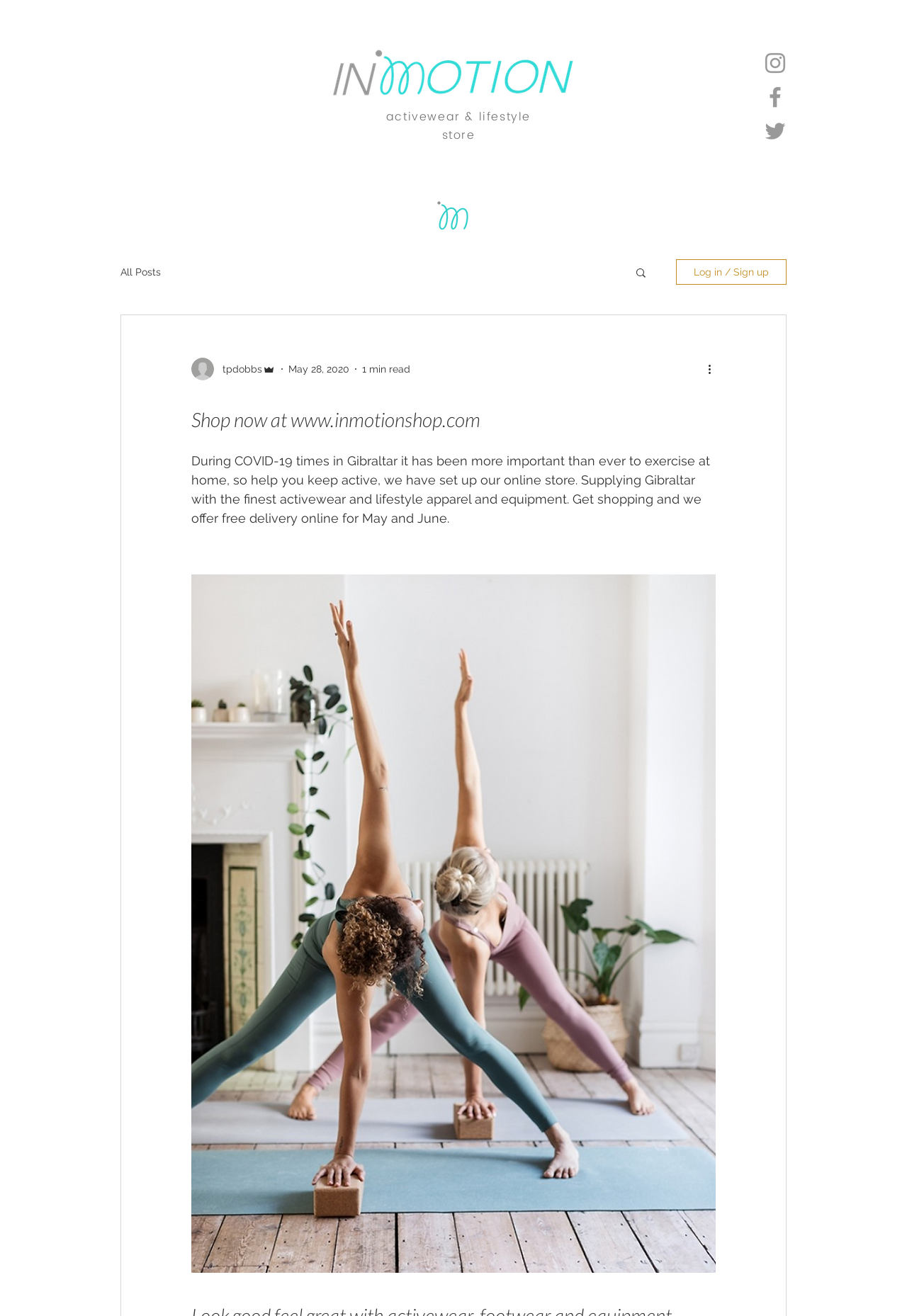Extract the primary headline from the webpage and present its text.

Shop now at www.inmotionshop.com